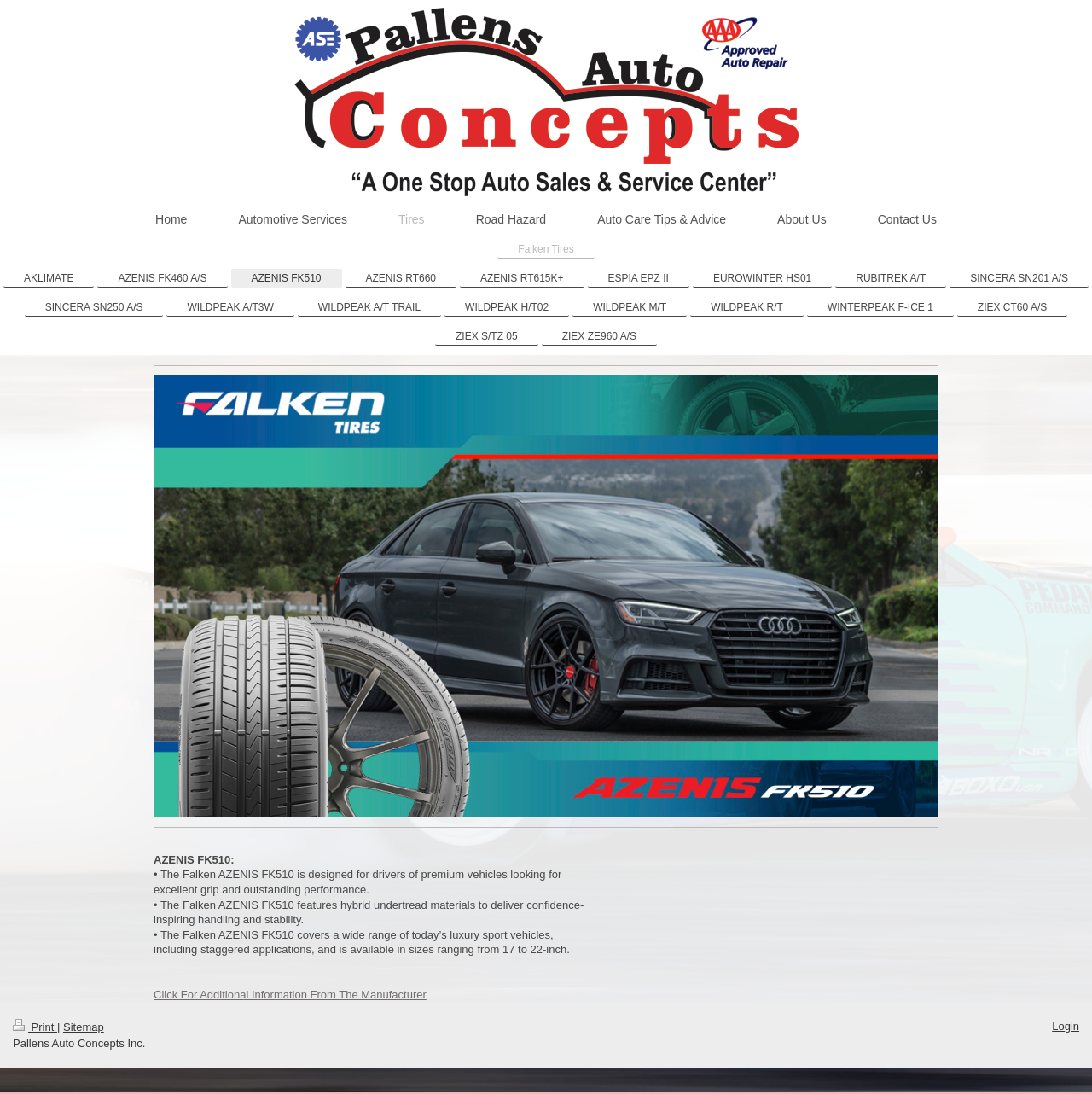With reference to the image, please provide a detailed answer to the following question: What type of tires does the webpage feature?

The webpage features Falken tires, which can be inferred from the links 'Falken Tires' and various AZENIS models, such as AZENIS FK510, AZENIS FK460 A/S, and AZENIS RT660. These links suggest that the webpage is promoting or selling Falken tires.